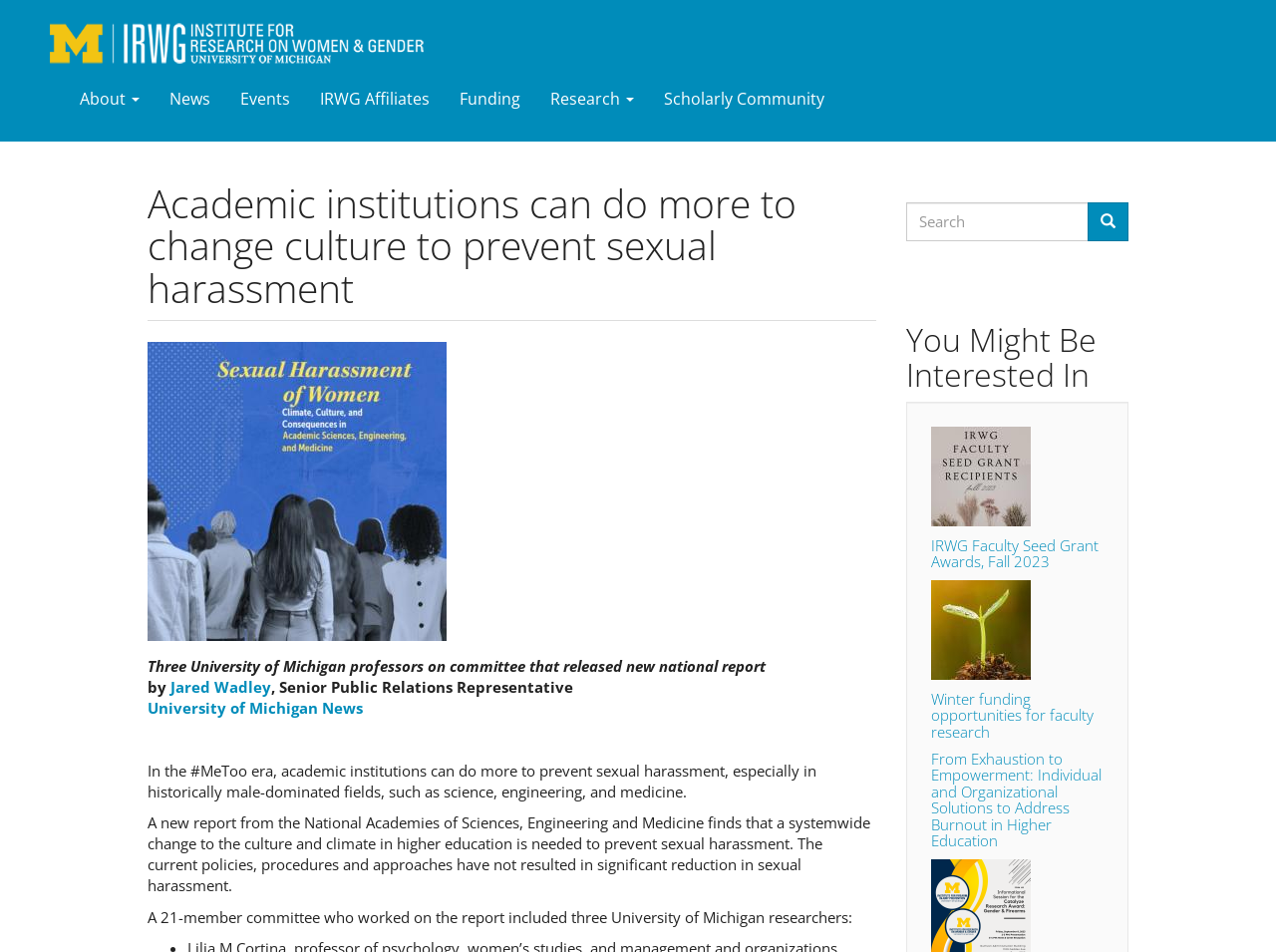From the screenshot, find the bounding box of the UI element matching this description: "News". Supply the bounding box coordinates in the form [left, top, right, bottom], each a float between 0 and 1.

[0.121, 0.08, 0.177, 0.127]